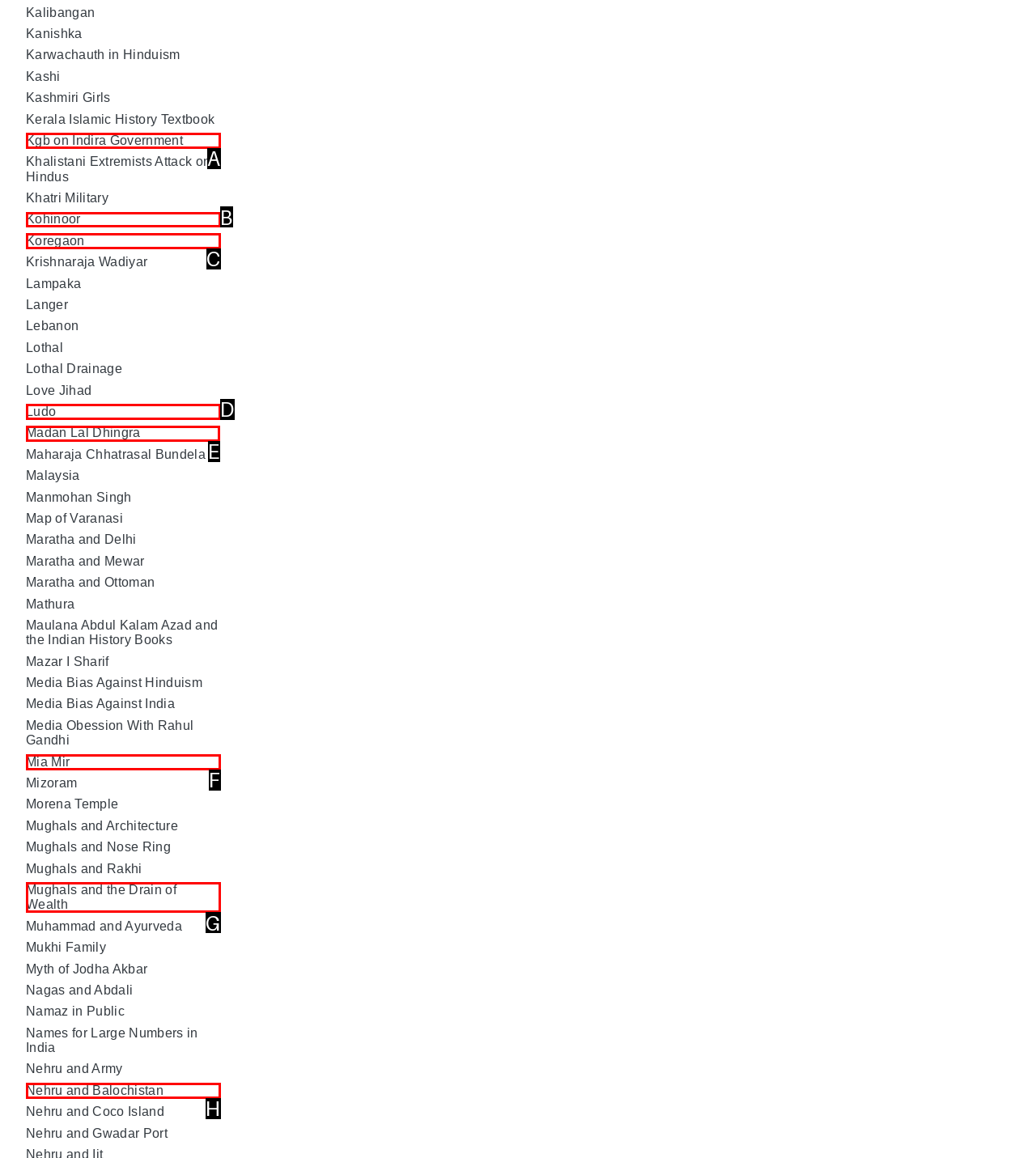For the given instruction: Learn about the life of Madan Lal Dhingra, determine which boxed UI element should be clicked. Answer with the letter of the corresponding option directly.

E